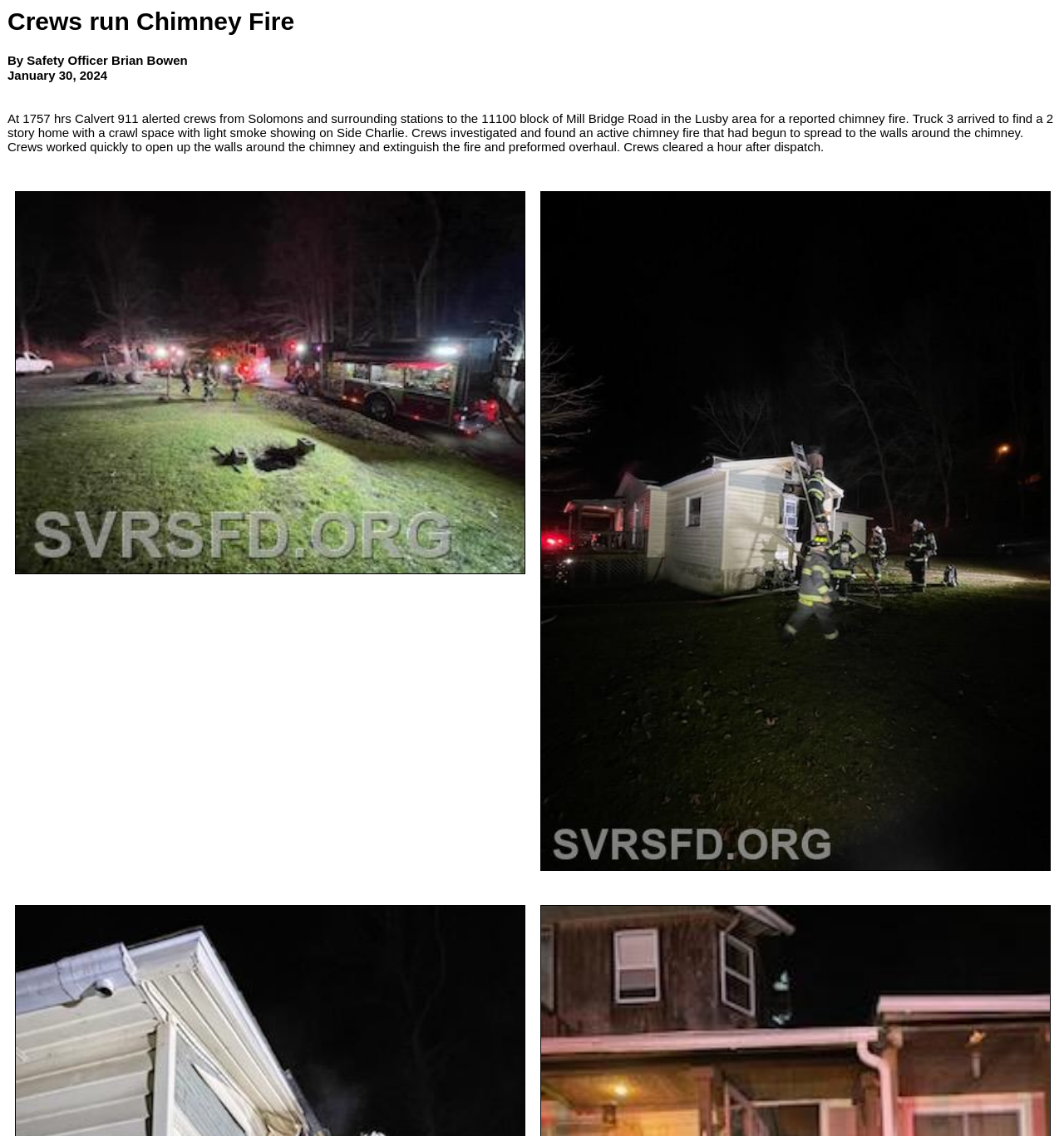What is the location of the chimney fire incident?
From the image, respond using a single word or phrase.

Lusby area